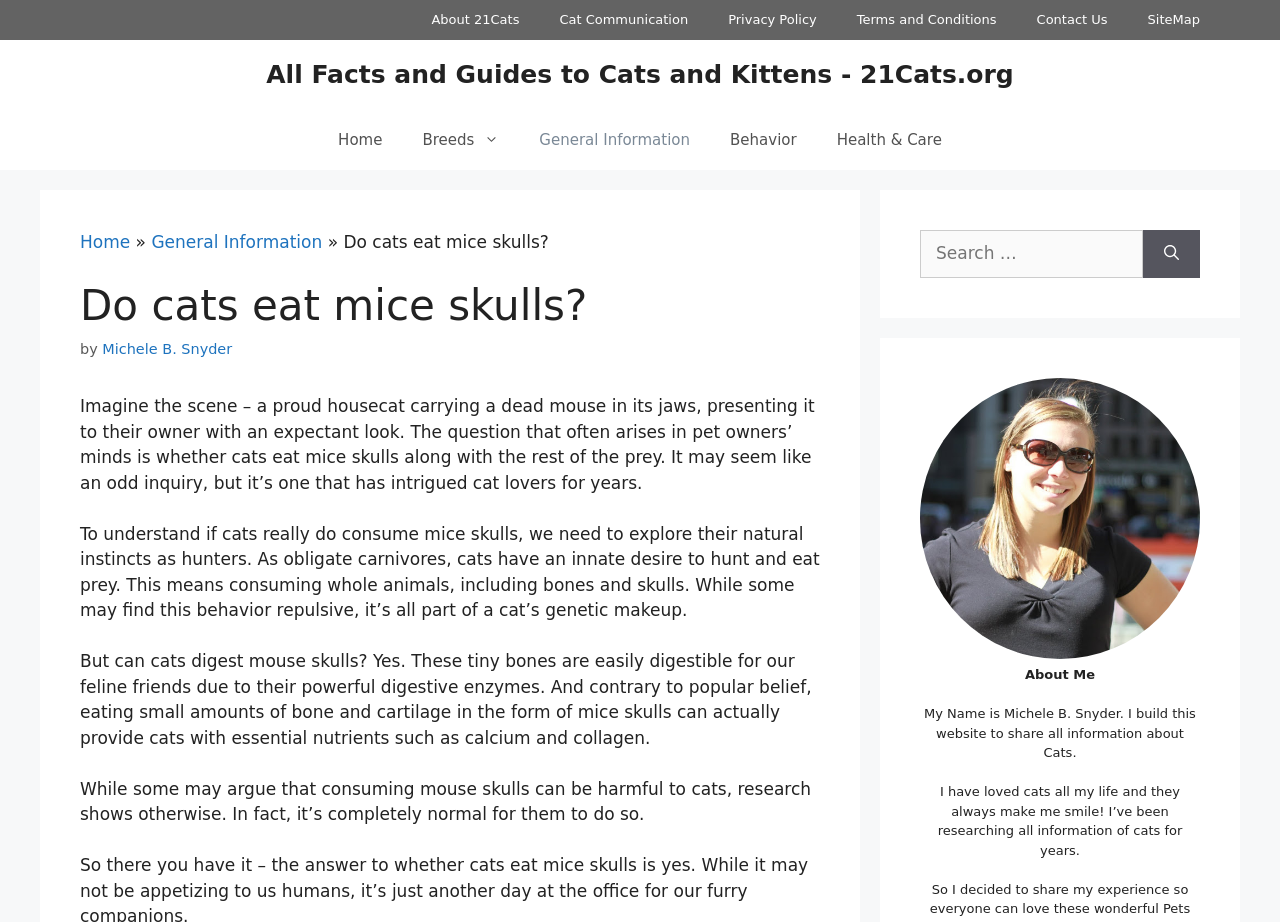What is the topic of the article?
Give a thorough and detailed response to the question.

The topic of the article can be determined by reading the header 'Do cats eat mice skulls?' and the introductory paragraph that discusses the question of whether cats eat mice skulls.